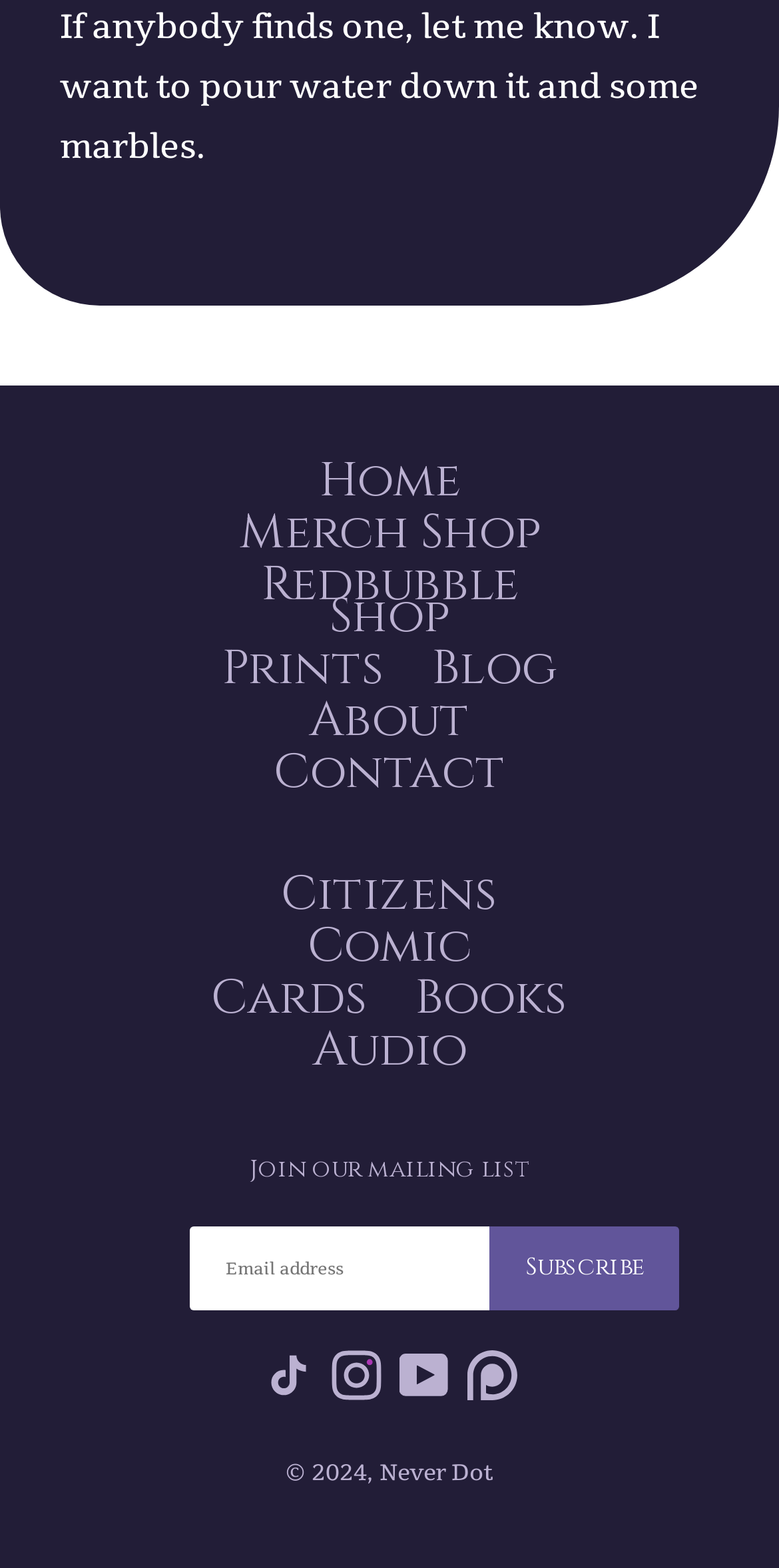What is the purpose of the textbox?
Analyze the image and deliver a detailed answer to the question.

I saw a textbox with a label 'Join our mailing list' and a button 'Subscribe' next to it. This suggests that the purpose of the textbox is to allow users to join the mailing list by entering their email address.